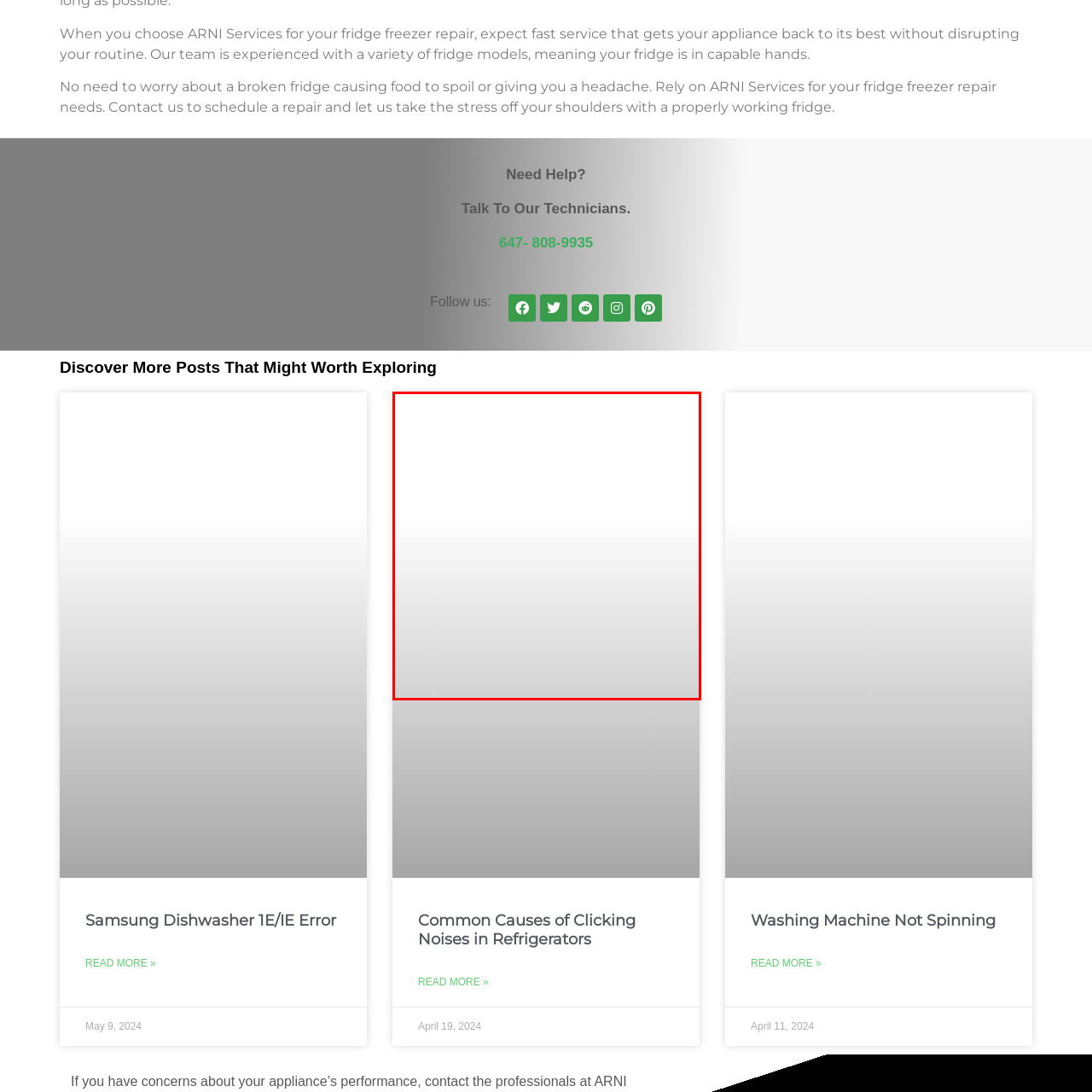Check the picture within the red bounding box and provide a brief answer using one word or phrase: What can readers discover for further exploration?

Links related to similar topics